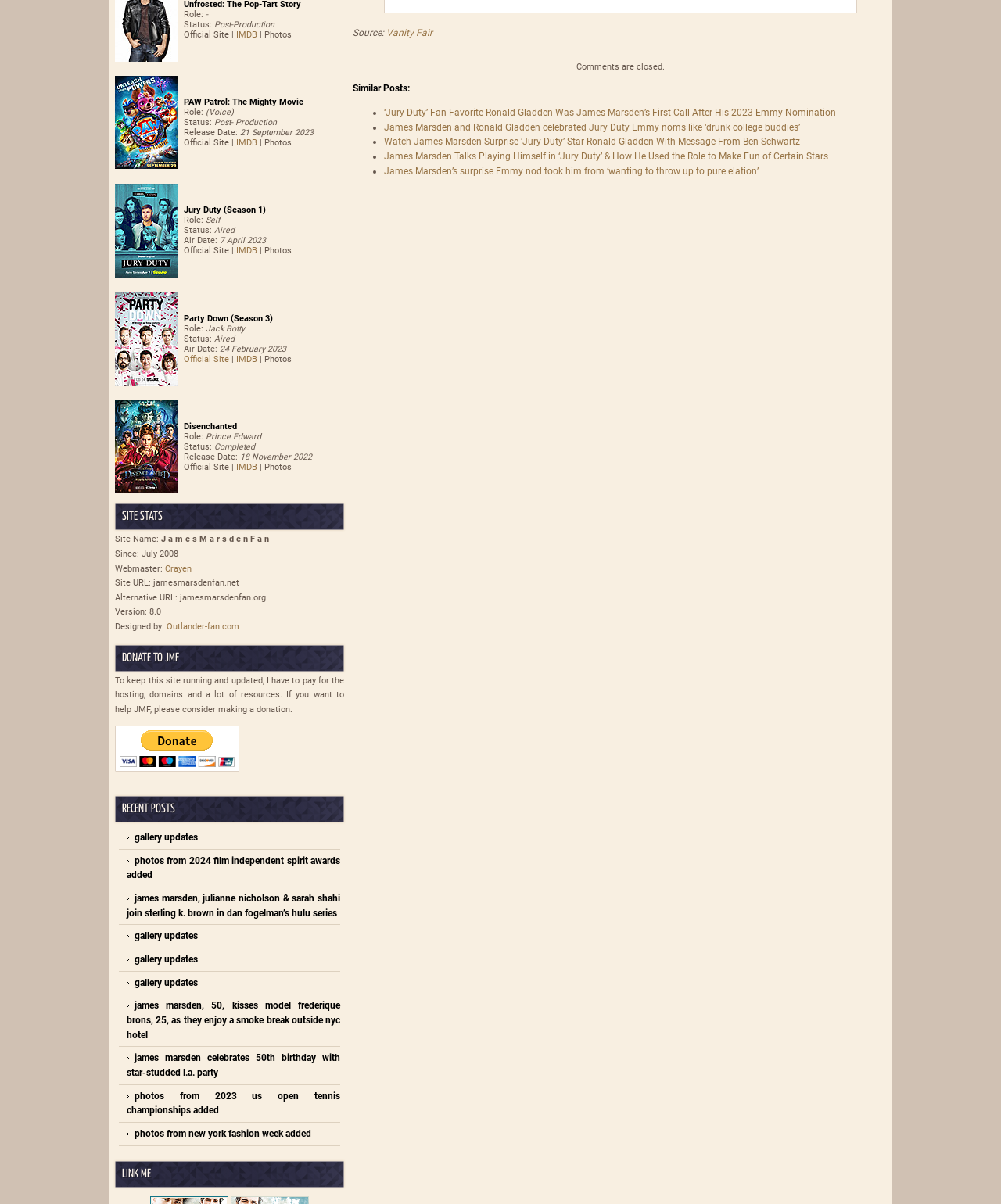What is the URL of the alternative site?
Using the image, give a concise answer in the form of a single word or short phrase.

jamesmarsdenfan.org